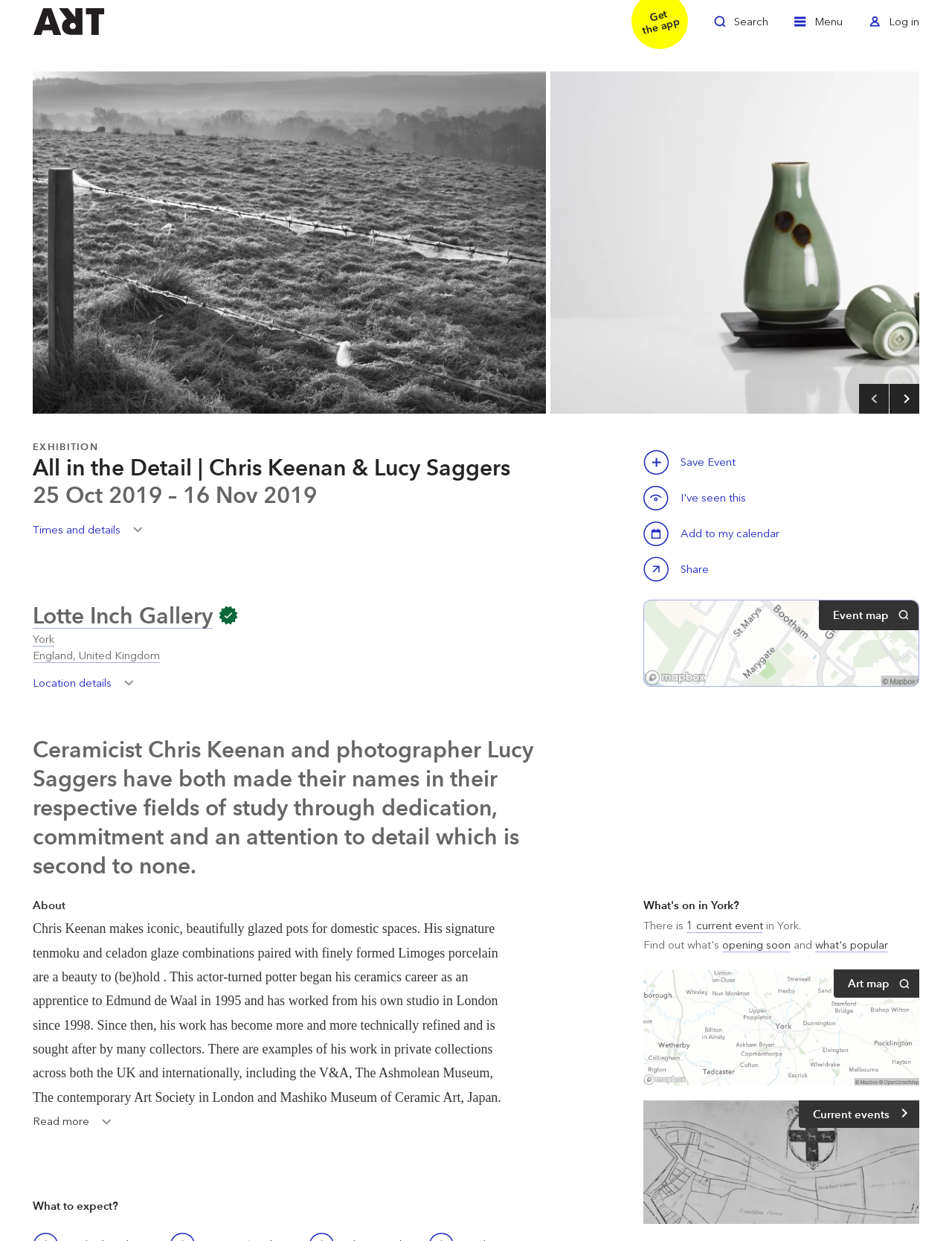Use a single word or phrase to answer the question:
What is the location of the exhibition?

Lotte Inch Gallery, York